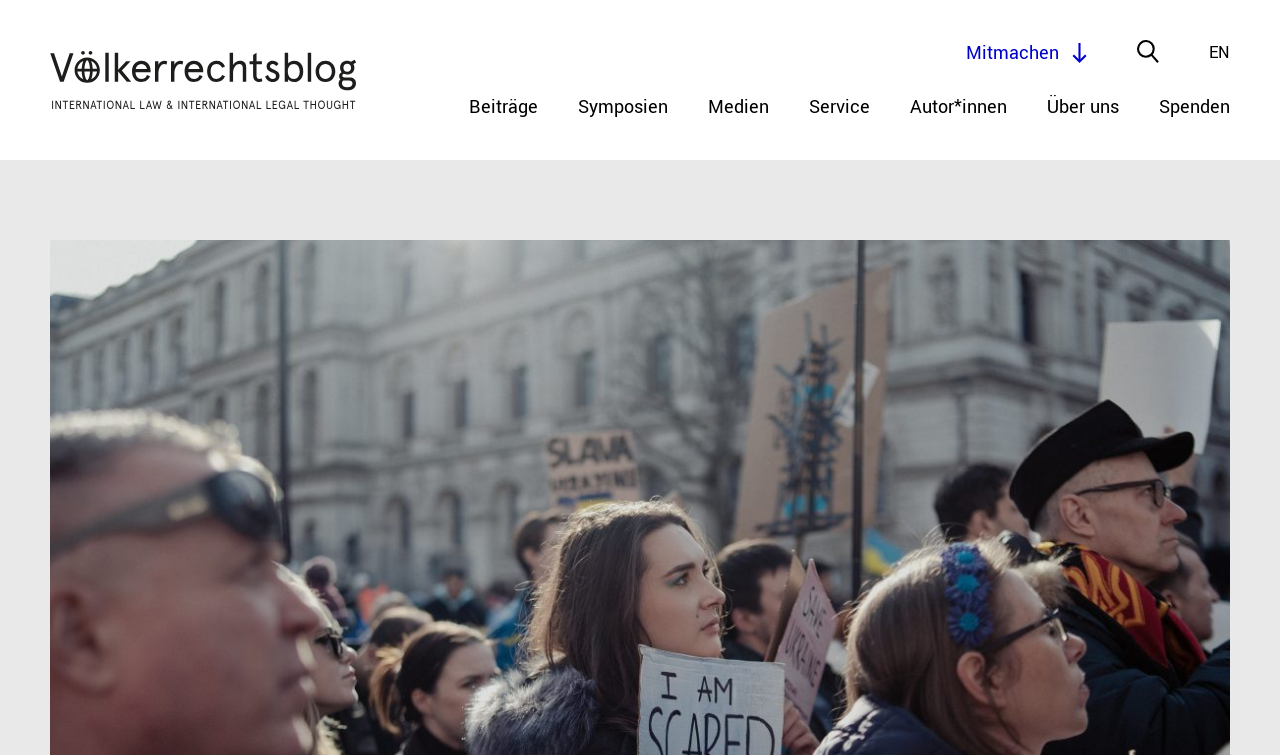Determine the bounding box coordinates of the clickable area required to perform the following instruction: "view authors". The coordinates should be represented as four float numbers between 0 and 1: [left, top, right, bottom].

[0.711, 0.125, 0.787, 0.159]